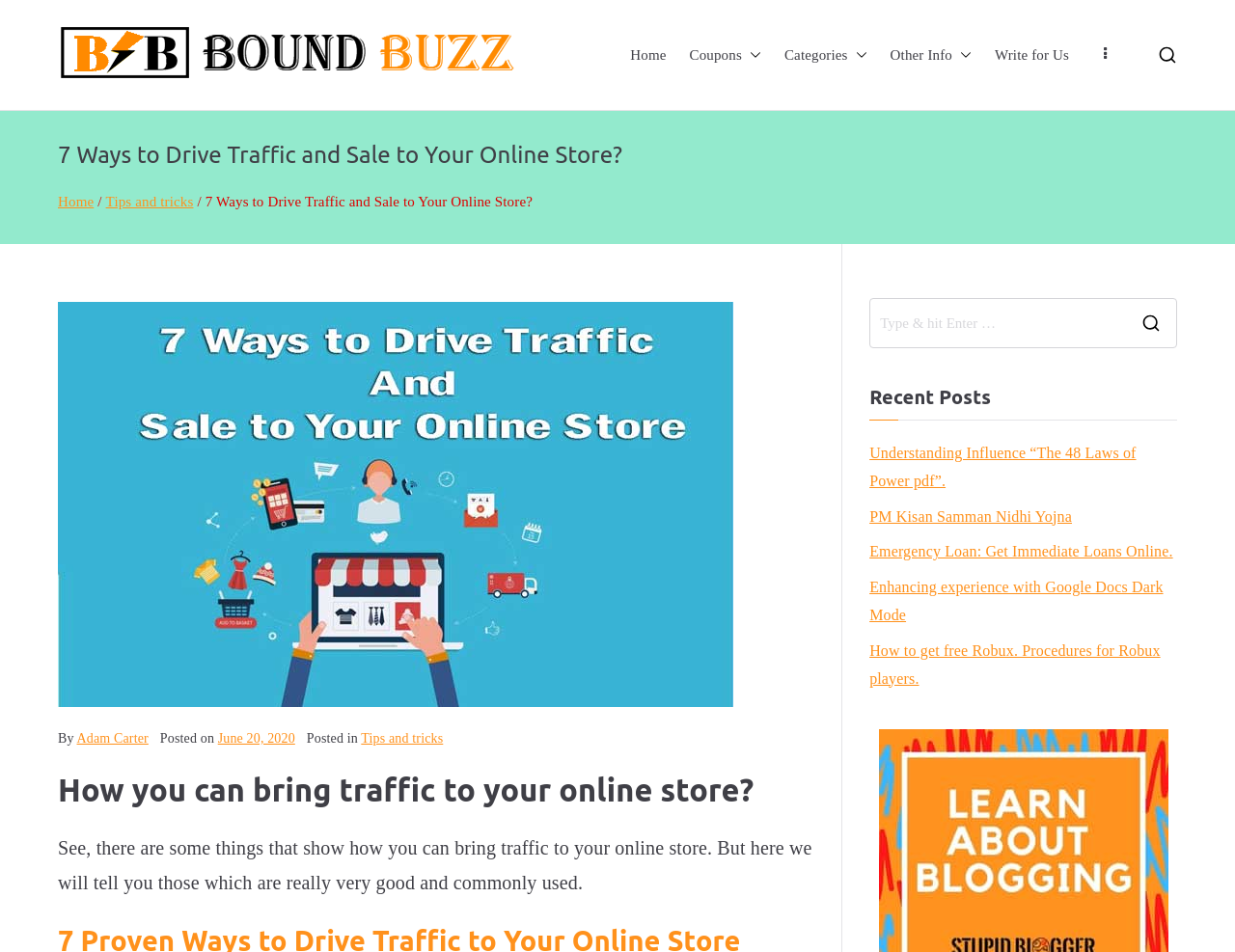What is the topic of the article?
Answer the question with as much detail as you can, using the image as a reference.

The topic of the article is about driving traffic to an online store, as indicated by the heading '7 Ways to Drive Traffic and Sale to Your Online Store?' and the text 'How you can bring traffic to your online store?'.